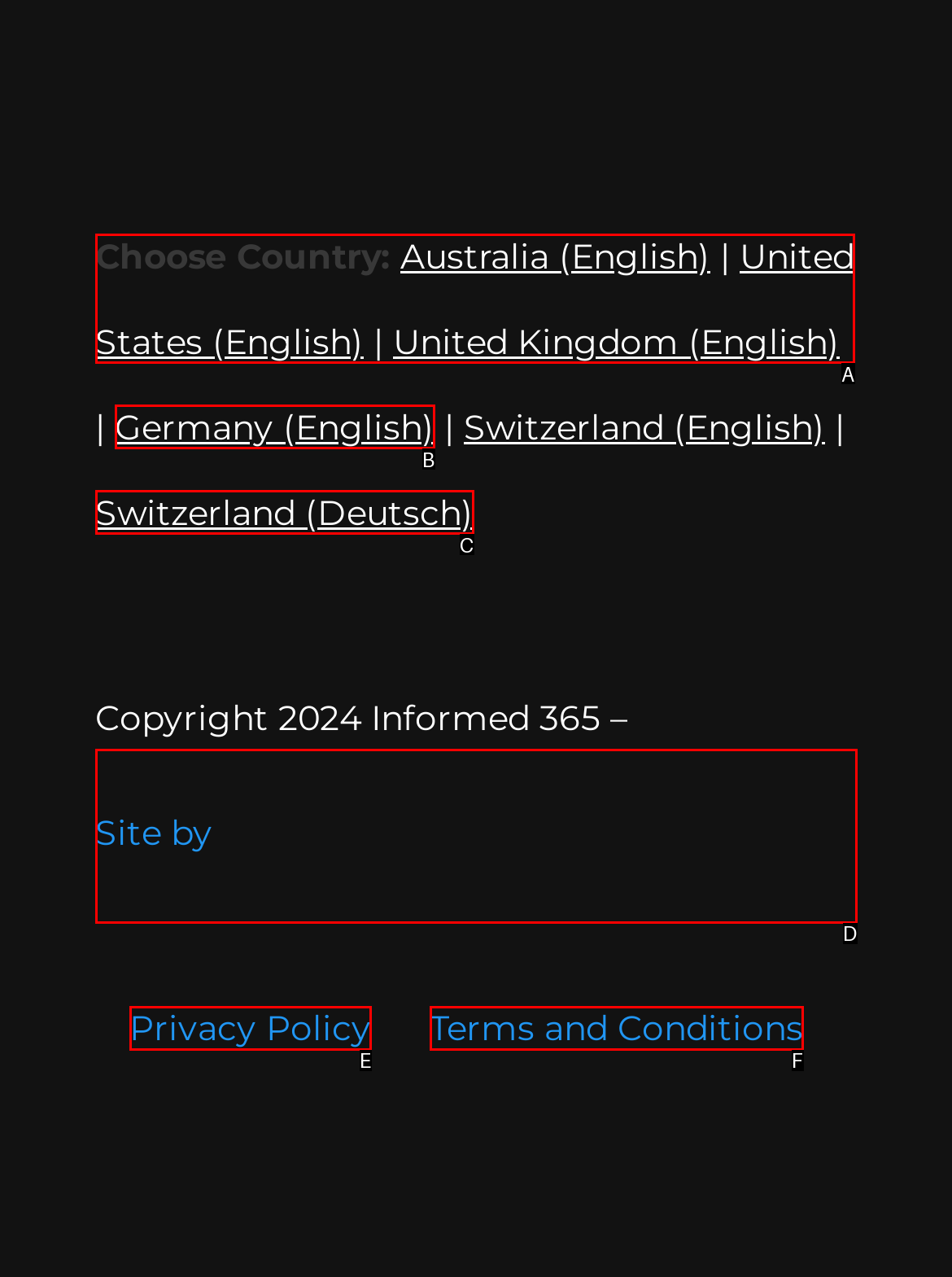Which option aligns with the description: United States (English)? Respond by selecting the correct letter.

A